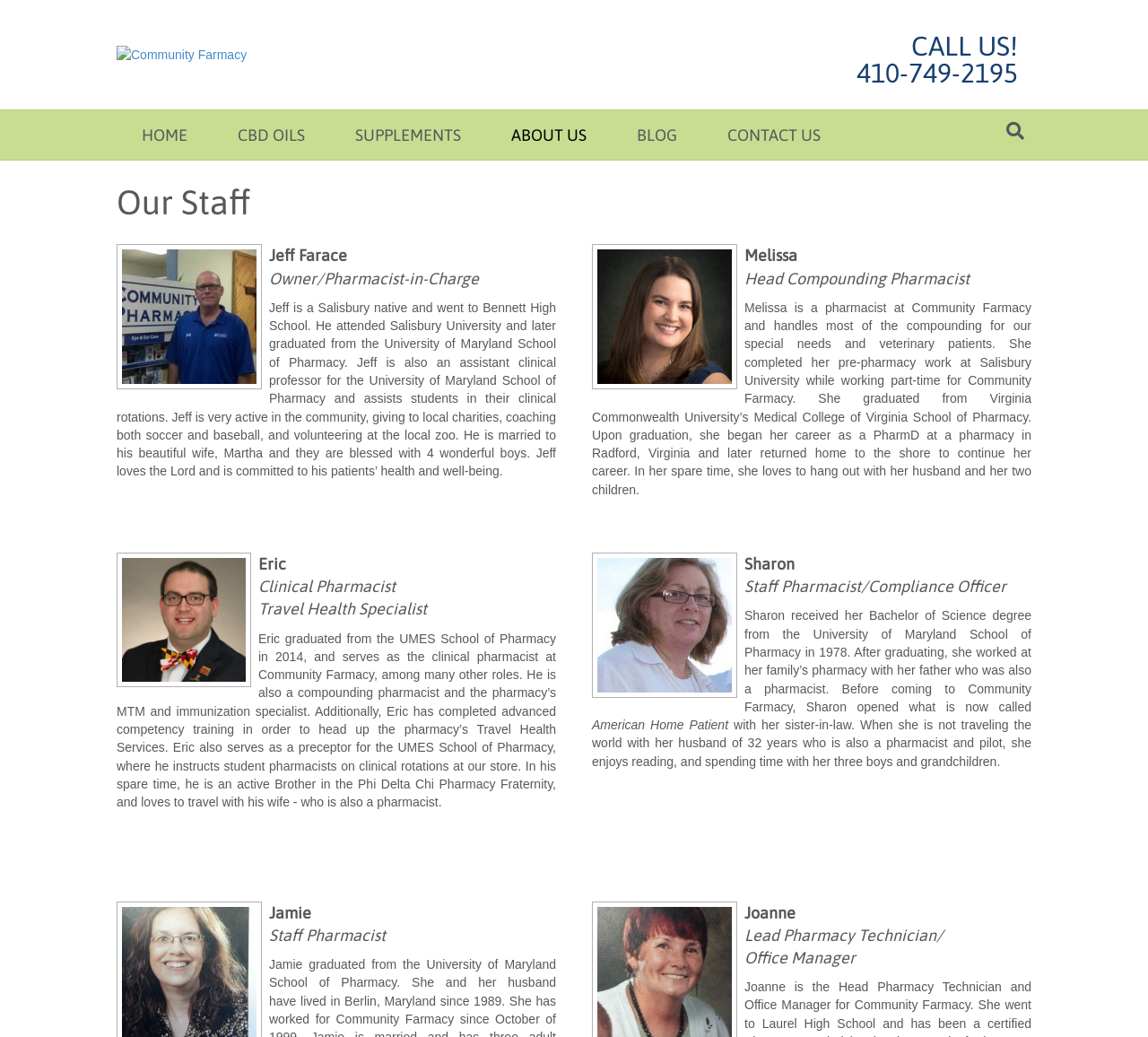Find the bounding box coordinates of the element you need to click on to perform this action: 'Read about Melissa's background'. The coordinates should be represented by four float values between 0 and 1, in the format [left, top, right, bottom].

[0.648, 0.237, 0.695, 0.256]